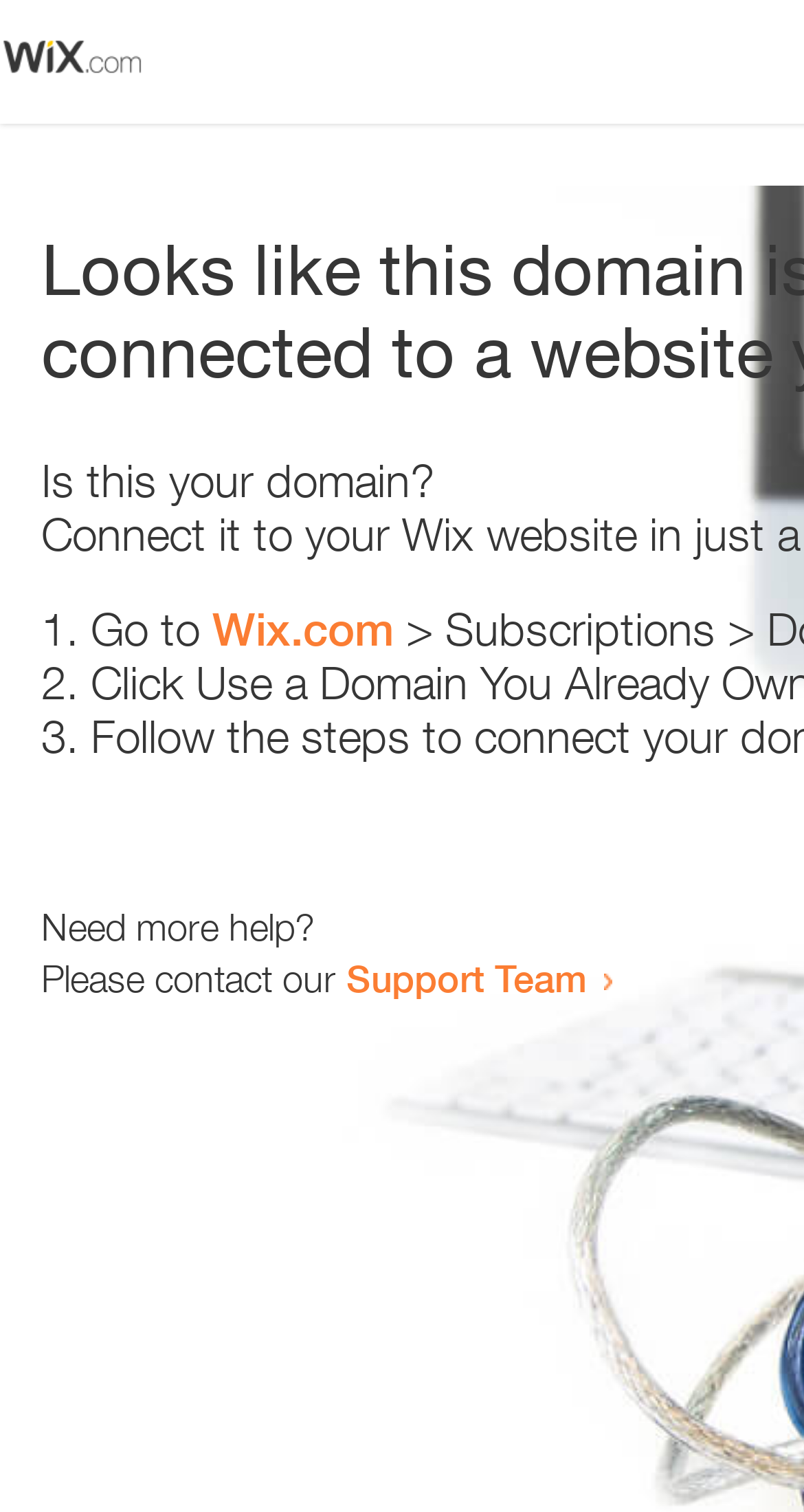Describe every aspect of the webpage comprehensively.

The webpage appears to be an error page, with a small image at the top left corner. Below the image, there is a heading that reads "Is this your domain?" in a prominent position. 

To the right of the heading, there is a numbered list with three items. The first item starts with "1." and contains the text "Go to" followed by a link to "Wix.com". The second item starts with "2." and the third item starts with "3.", but their contents are not specified. 

Further down the page, there is a section that asks "Need more help?" and provides a contact option, stating "Please contact our Support Team" with a link to the Support Team.